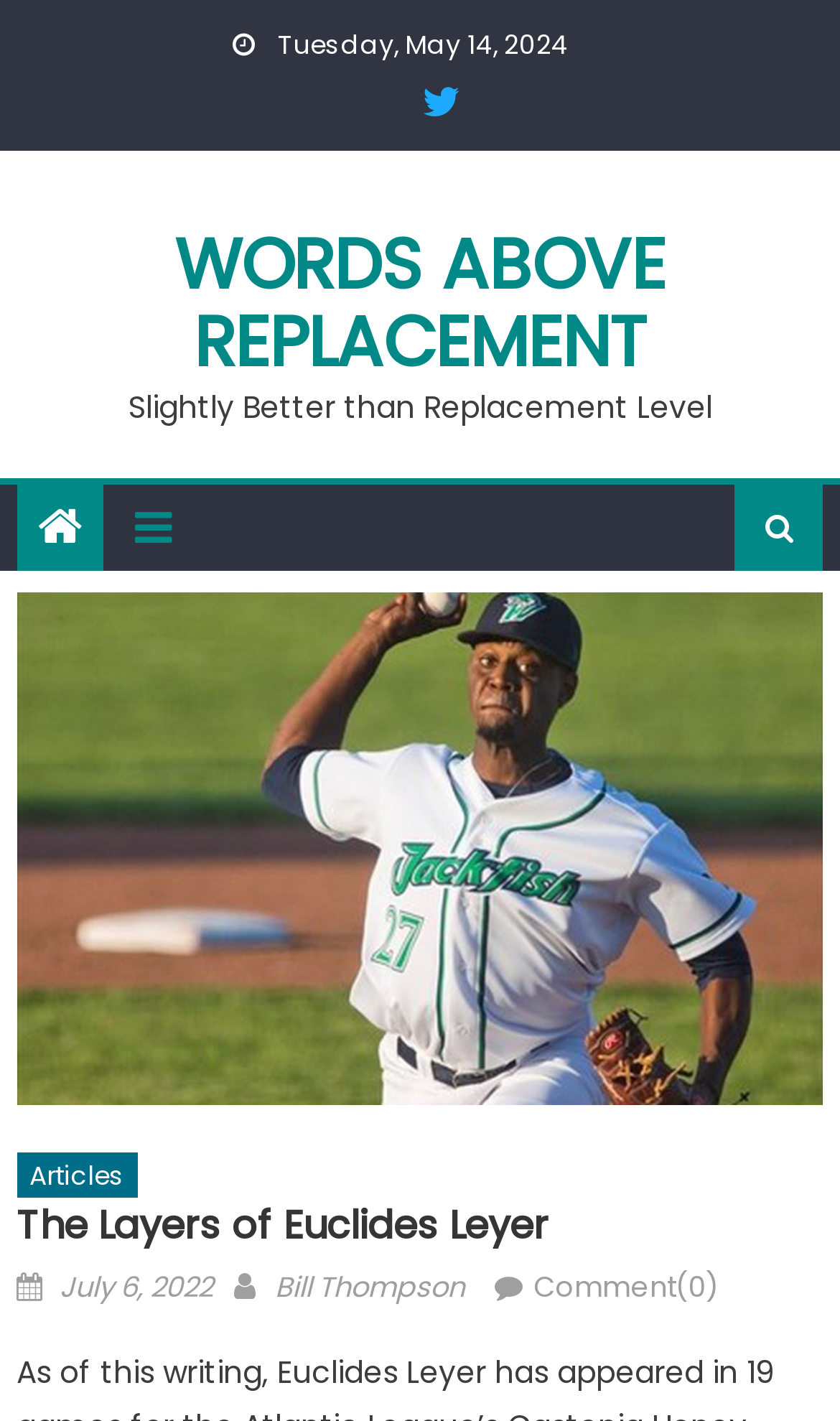Detail the features and information presented on the webpage.

The webpage appears to be an article about Euclides Leyer, a baseball player. At the top of the page, there is a date "Tuesday, May 14, 2024" and a few icons, including a link with a caret symbol and another with a bookmark symbol. Below these elements, there is a title "WORDS ABOVE REPLACEMENT" with a subtitle "Slightly Better than Replacement Level".

On the left side of the page, there is a menu with a few links, including one with a house symbol and another with a chart symbol. Below this menu, there is a large image of Euclides Leyer with the Welland Jackfish, which takes up most of the page's width.

Above the image, there is a header section with links to "Articles" and a heading "The Layers of Euclides Leyer". Below the image, there is a section with metadata about the article, including the posting date "July 6, 2022", the author "Bill Thompson", and a link to comments with zero comments.